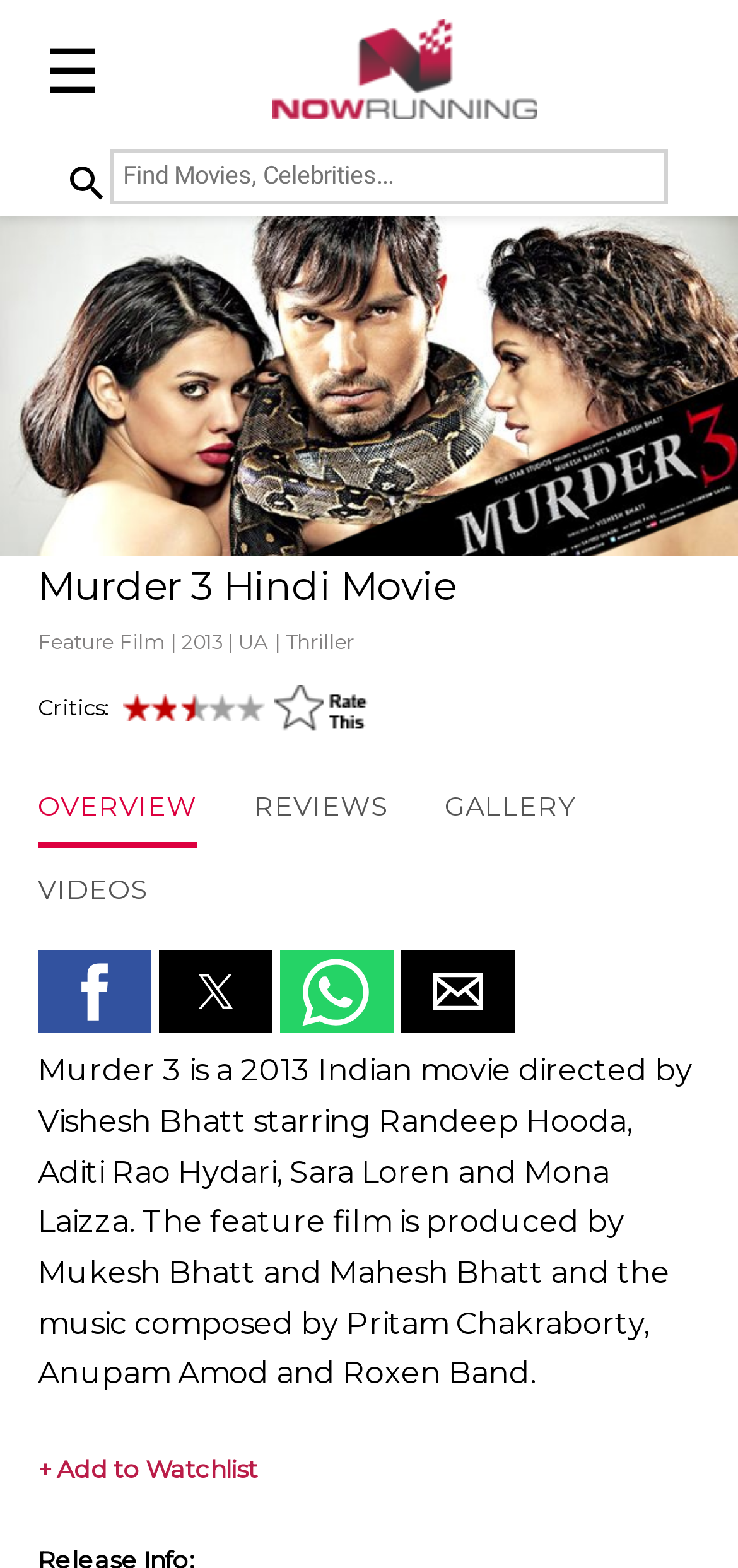Please mark the clickable region by giving the bounding box coordinates needed to complete this instruction: "Search for movies".

[0.149, 0.095, 0.905, 0.13]